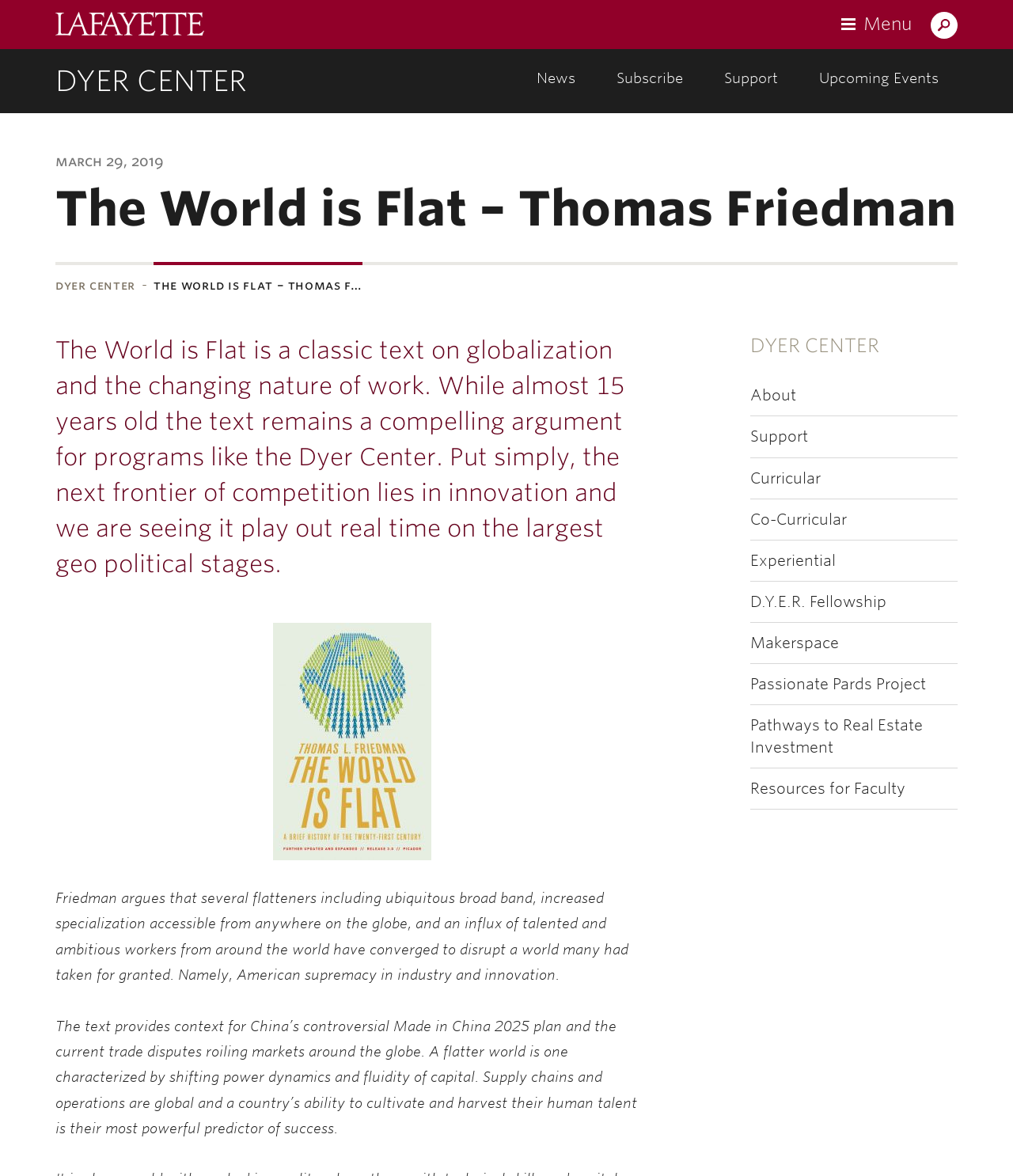Please determine the bounding box of the UI element that matches this description: Passionate Pards Project. The coordinates should be given as (top-left x, top-left y, bottom-right x, bottom-right y), with all values between 0 and 1.

[0.74, 0.565, 0.945, 0.599]